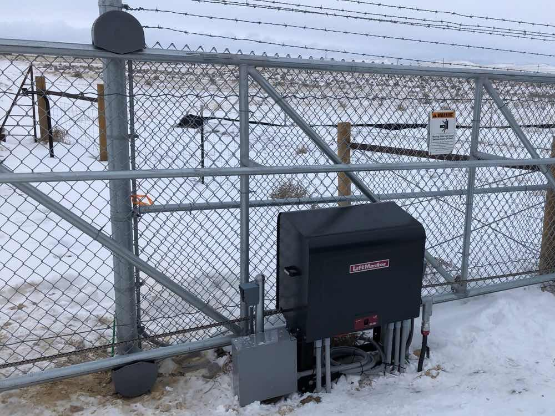What is located at the base of the gate?
From the screenshot, supply a one-word or short-phrase answer.

Gate operator